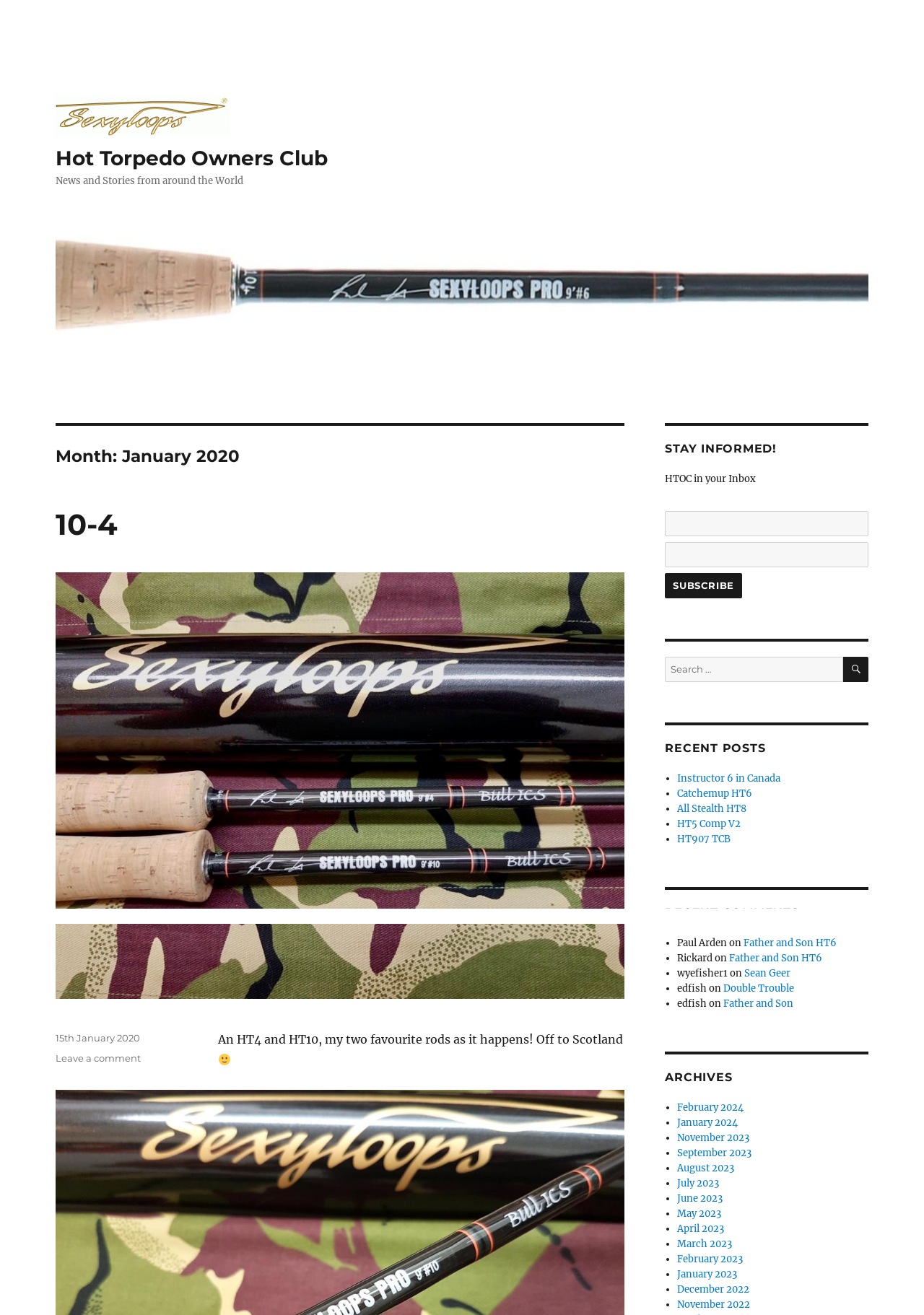Analyze the image and answer the question with as much detail as possible: 
What is the format of the 'ARCHIVES' section?

The 'ARCHIVES' section is organized as a list of months, each with a link to a specific archive page, as indicated by the list markers and the links to months such as 'February 2024', 'January 2024', and so on.